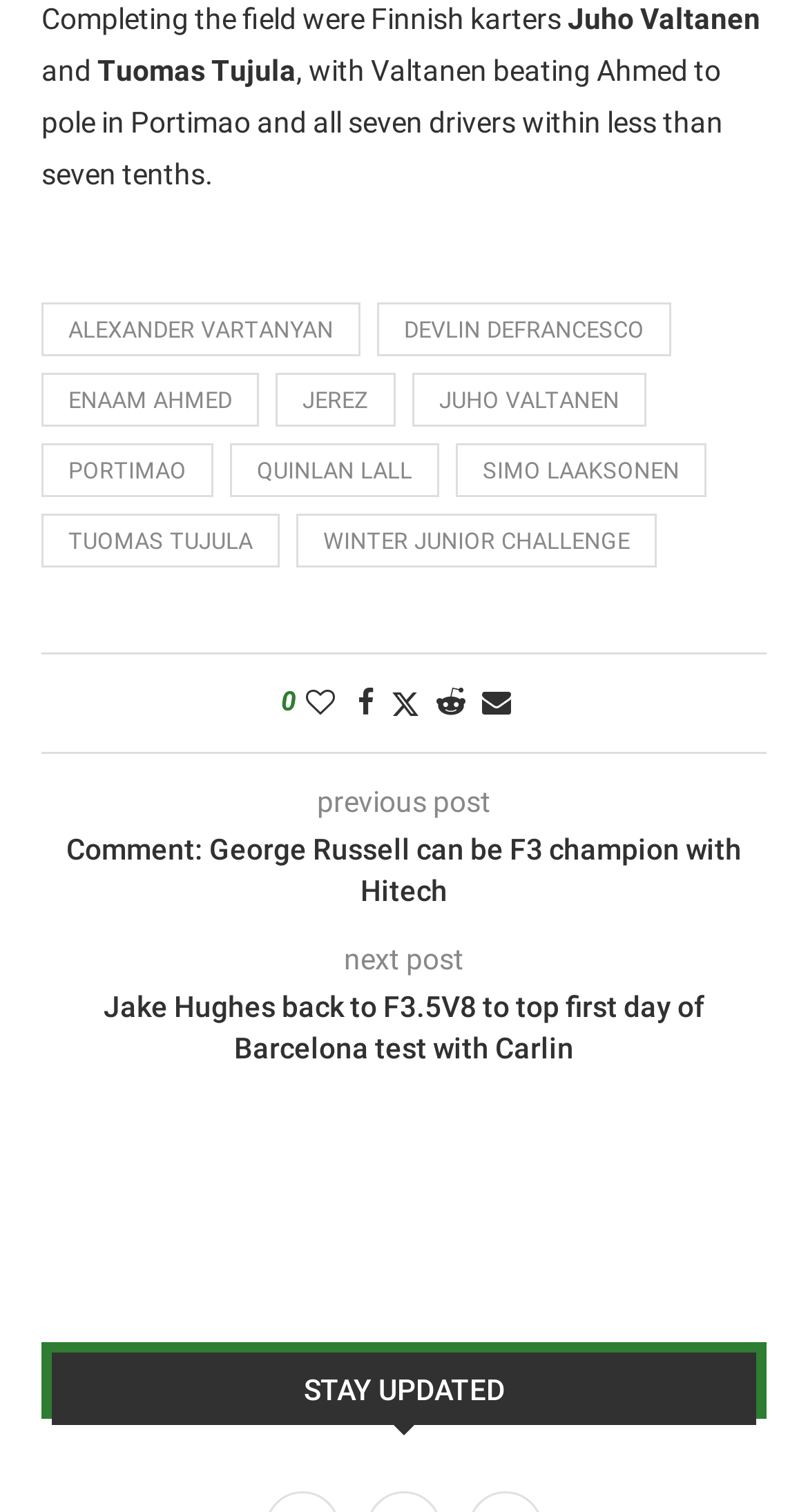Please identify the bounding box coordinates of the region to click in order to complete the task: "Click on Jake Hughes' news". The coordinates must be four float numbers between 0 and 1, specified as [left, top, right, bottom].

[0.051, 0.654, 0.949, 0.708]